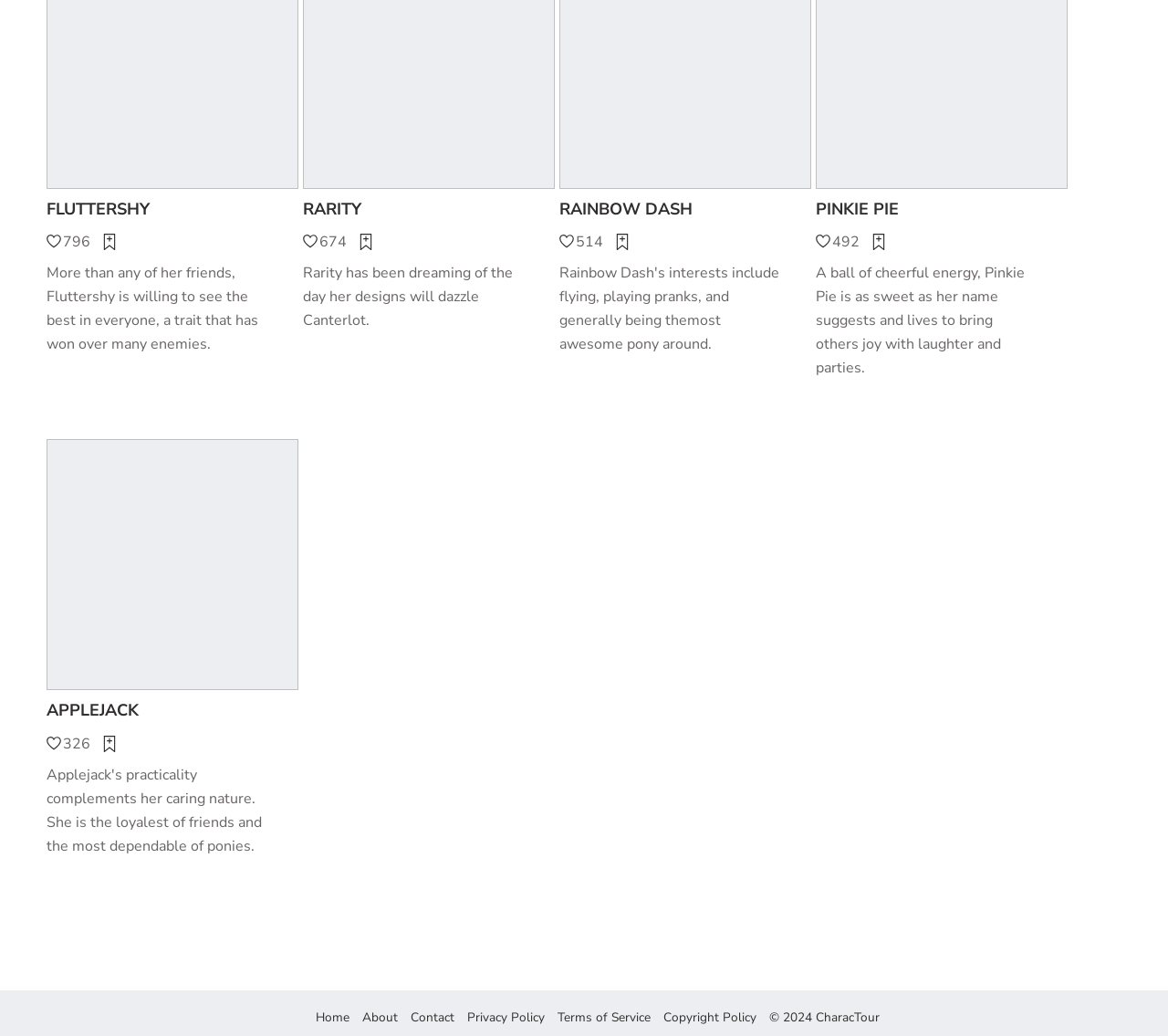Respond concisely with one word or phrase to the following query:
What are the navigation options at the bottom of the webpage?

Home, About, Contact, etc.